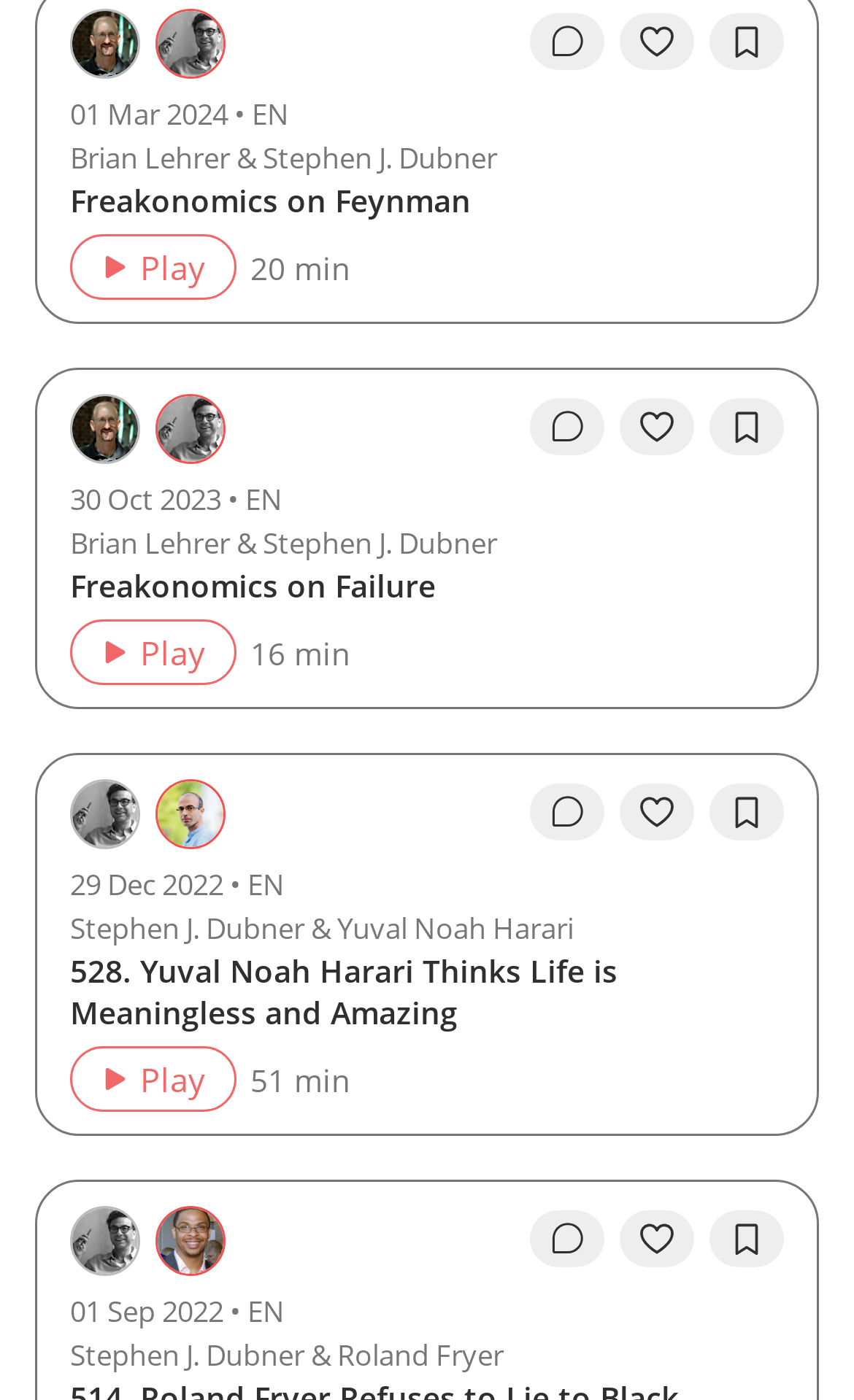Who is the guest of the fourth episode?
Analyze the image and deliver a detailed answer to the question.

I looked at the fourth episode and found the guest's name 'Roland Fryer' next to the host's name 'Stephen J. Dubner'.